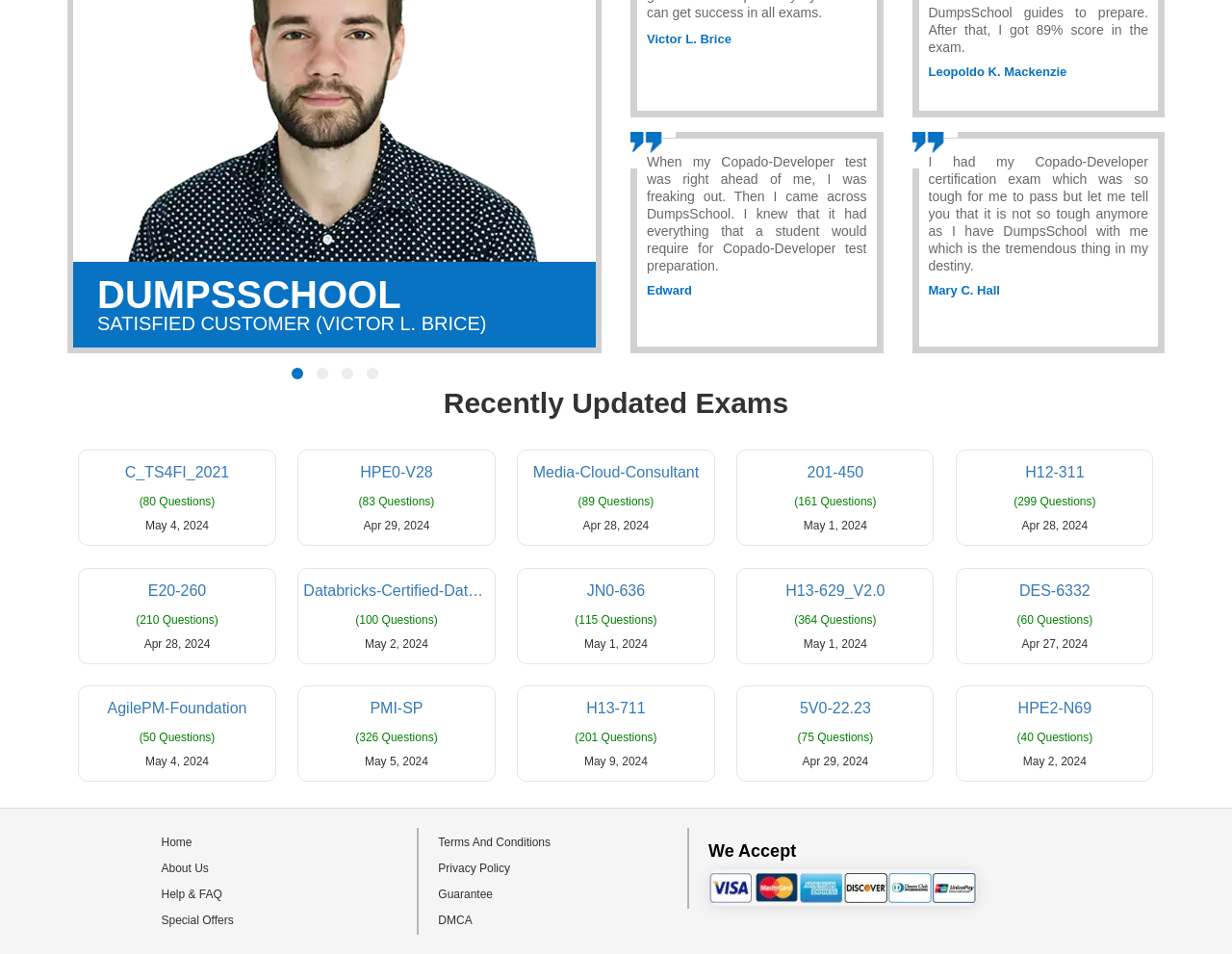Please provide a short answer using a single word or phrase for the question:
How many satisfied customers are shown on the webpage?

2